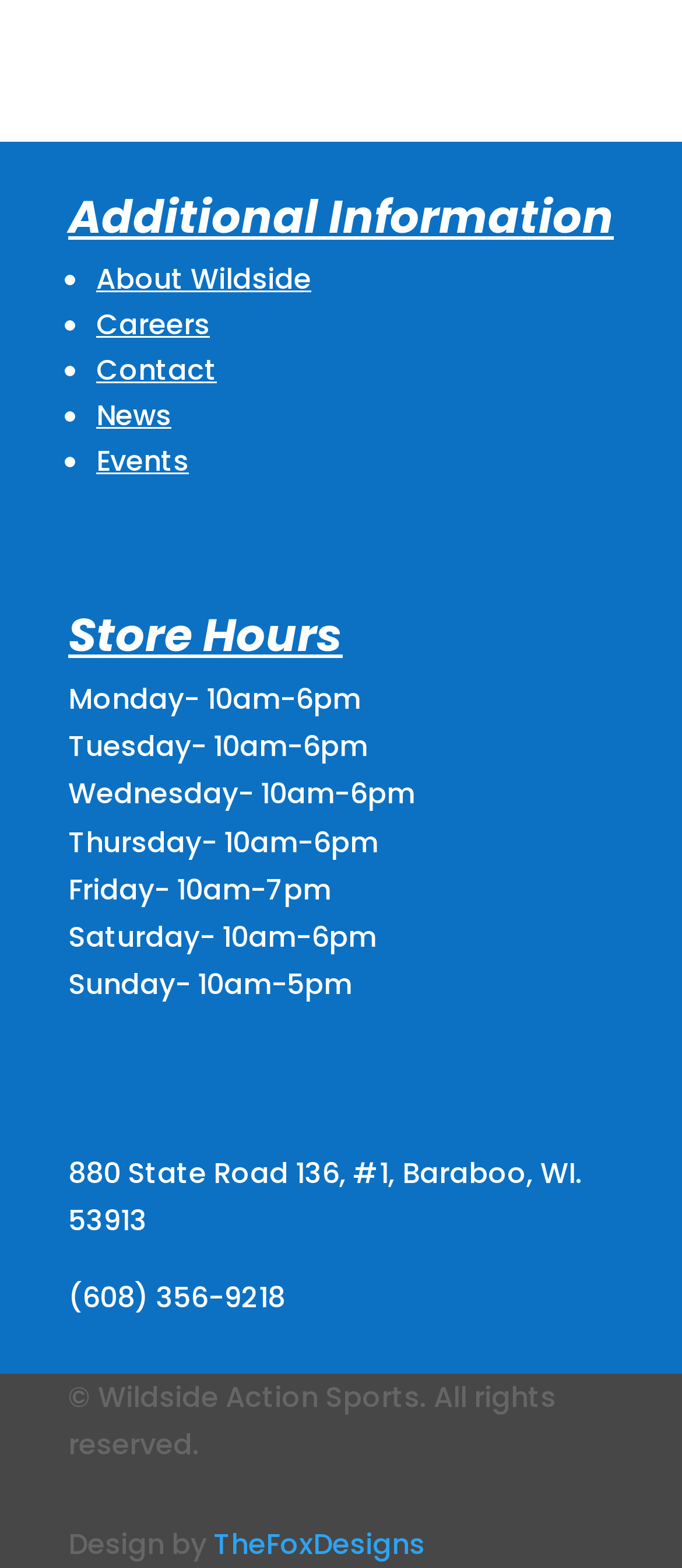Who designed the website?
Refer to the image and respond with a one-word or short-phrase answer.

TheFoxDesigns